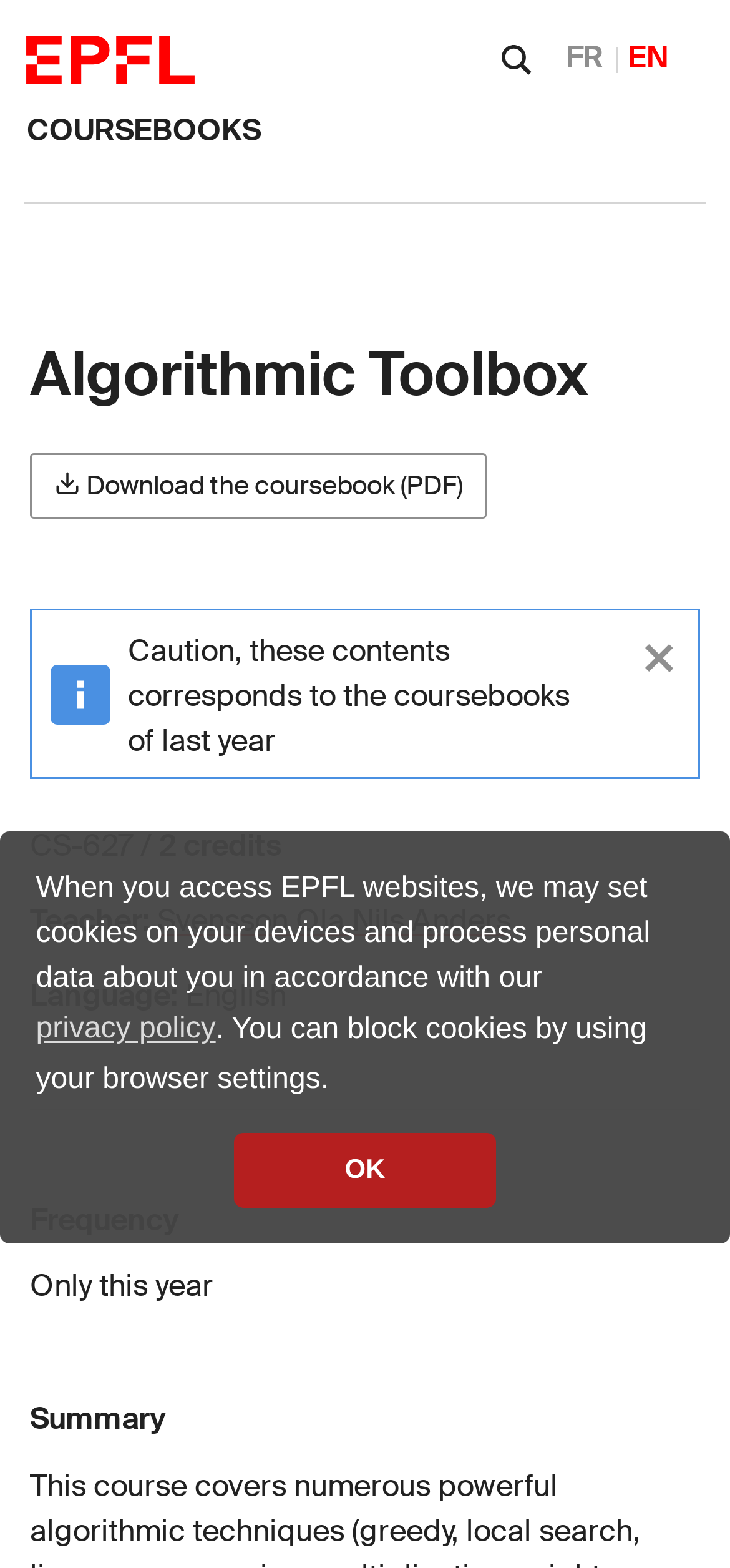Examine the image and give a thorough answer to the following question:
What is the name of the course?

I found the course name by looking at the breadcrumb navigation section, where it says 'Algorithmic Toolbox'.